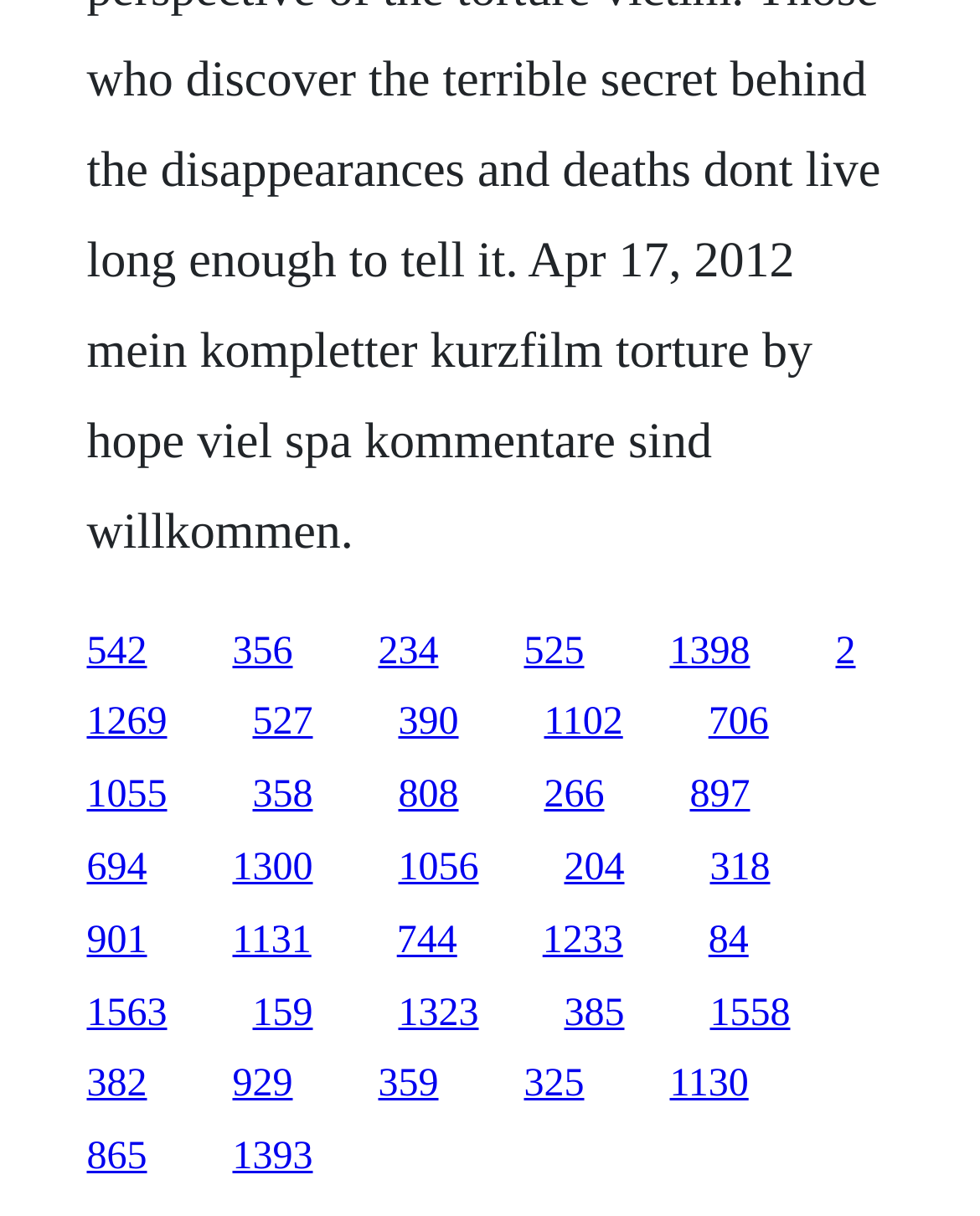Identify the bounding box coordinates for the region to click in order to carry out this instruction: "go to the third option". Provide the coordinates using four float numbers between 0 and 1, formatted as [left, top, right, bottom].

[0.386, 0.518, 0.447, 0.553]